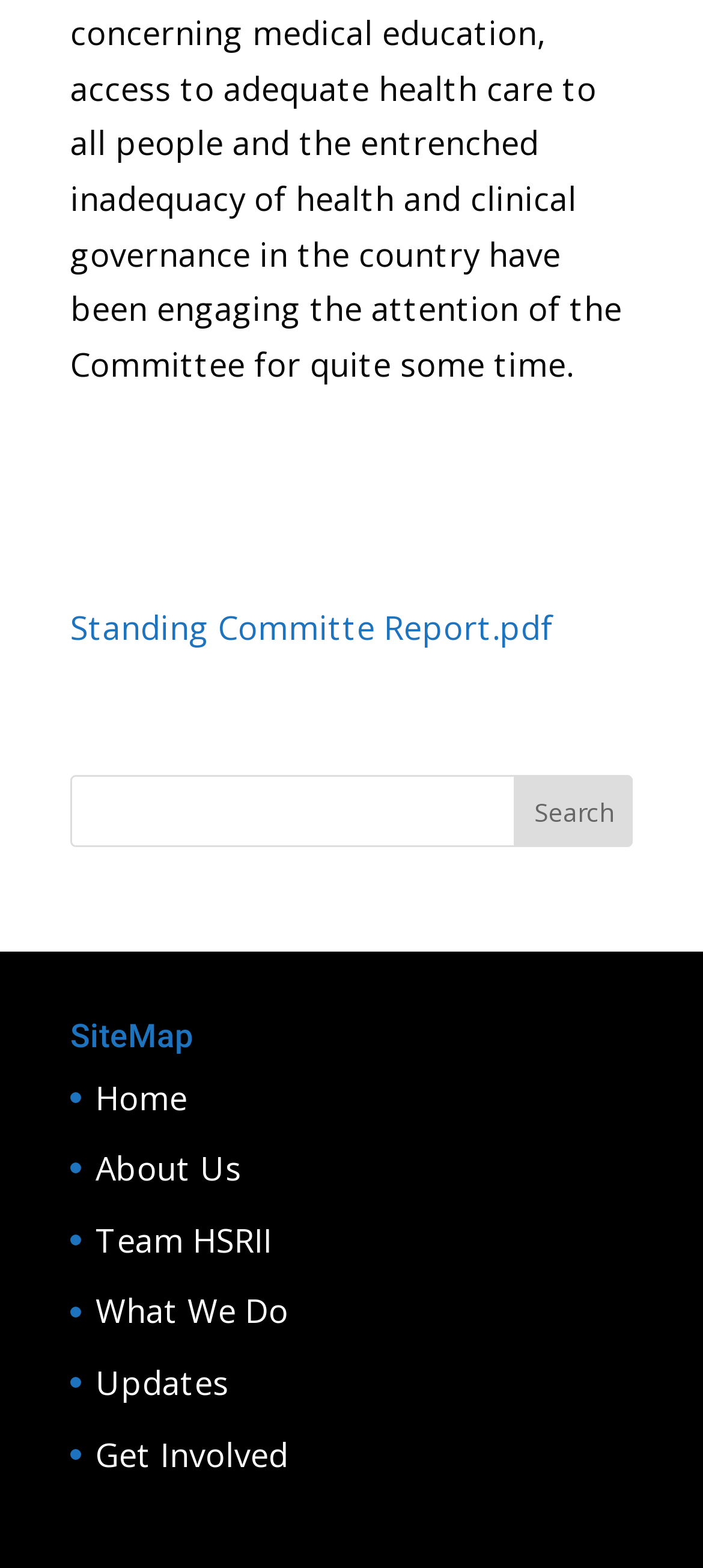Determine the bounding box coordinates for the area that needs to be clicked to fulfill this task: "Download Standing Committee Report". The coordinates must be given as four float numbers between 0 and 1, i.e., [left, top, right, bottom].

[0.1, 0.386, 0.787, 0.413]